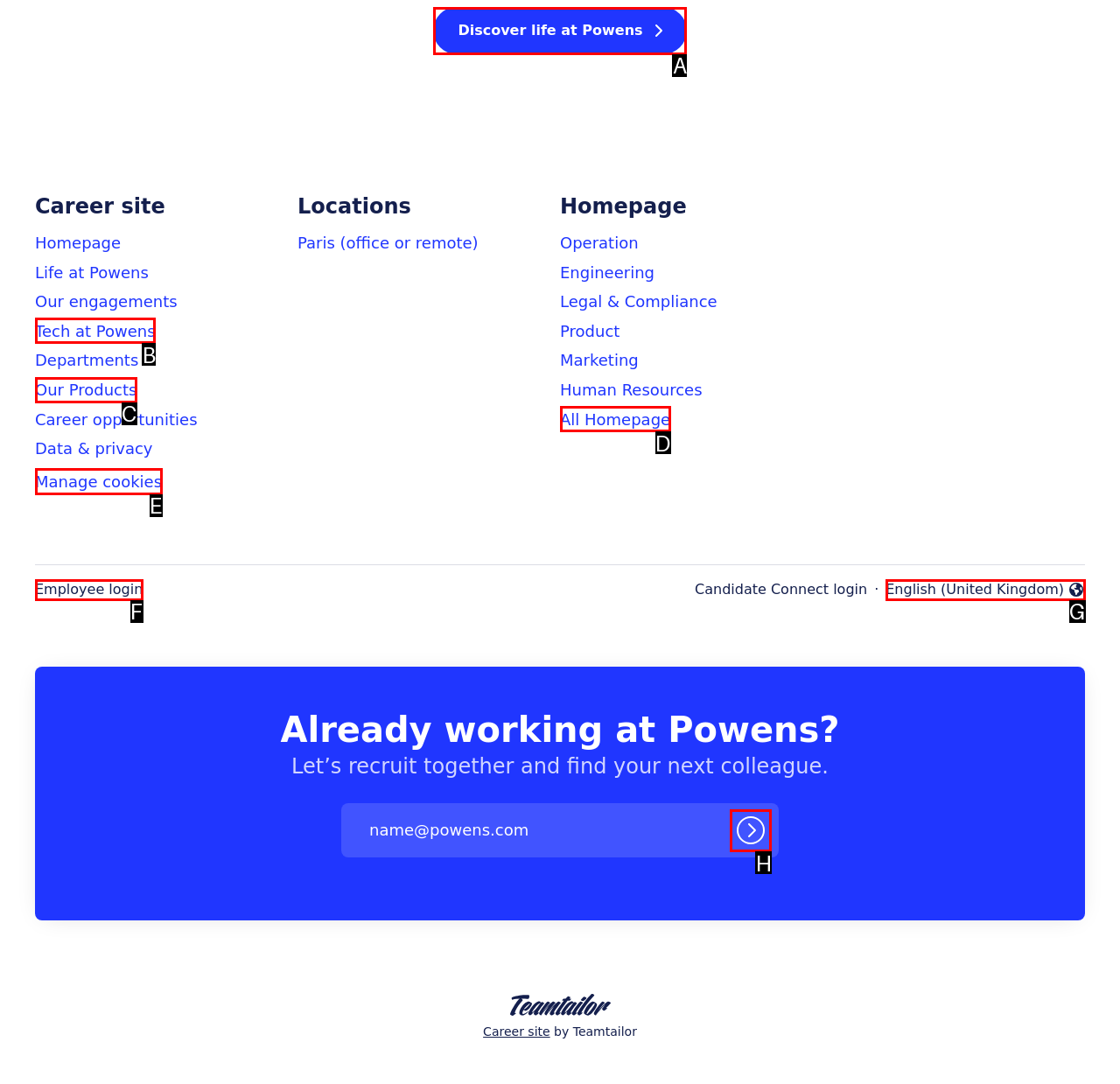Choose the HTML element that should be clicked to achieve this task: Log in with email
Respond with the letter of the correct choice.

H